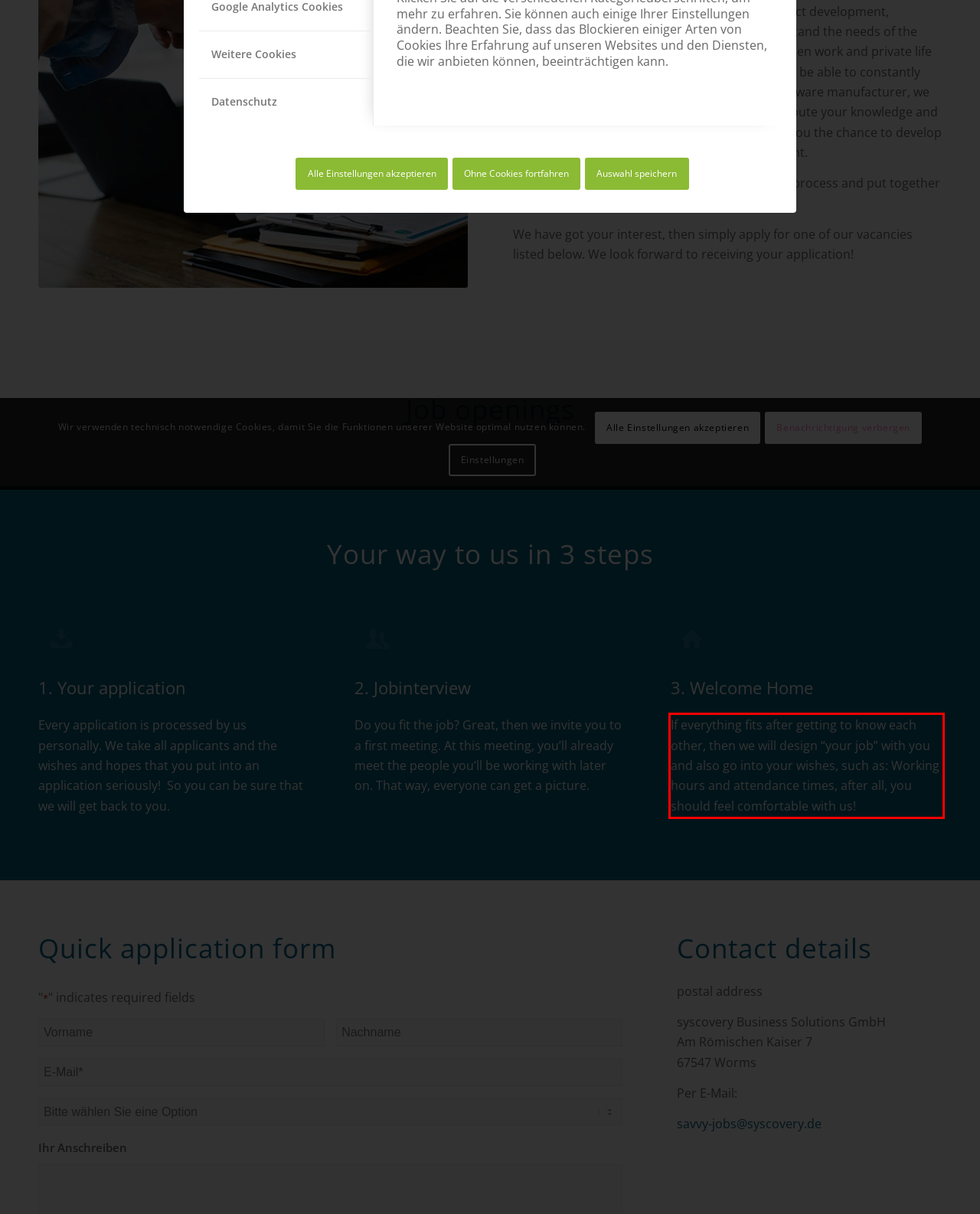You are presented with a webpage screenshot featuring a red bounding box. Perform OCR on the text inside the red bounding box and extract the content.

If everything fits after getting to know each other, then we will design “your job” with you and also go into your wishes, such as: Working hours and attendance times, after all, you should feel comfortable with us!